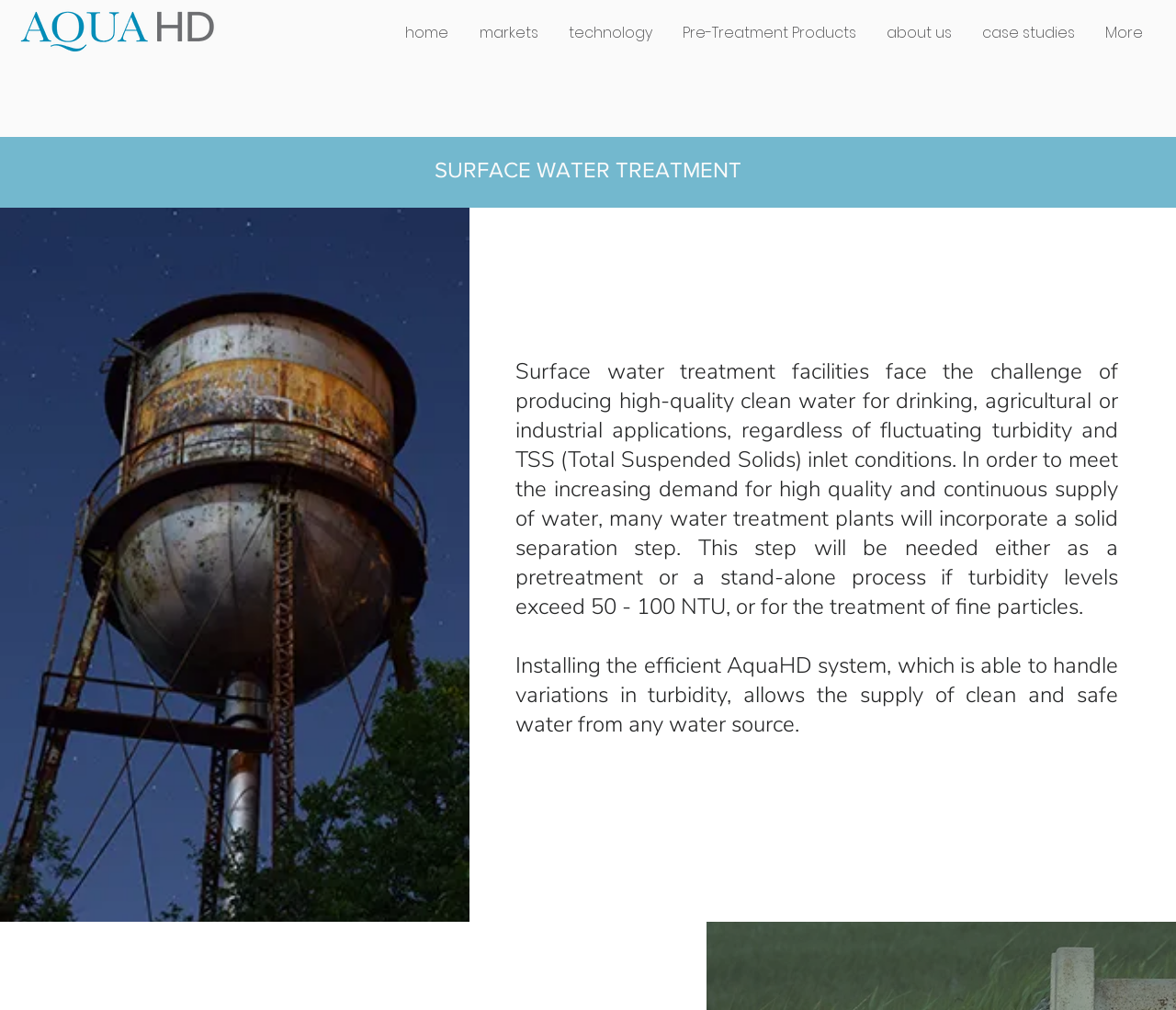Given the description of the UI element: "markets", predict the bounding box coordinates in the form of [left, top, right, bottom], with each value being a float between 0 and 1.

[0.395, 0.021, 0.47, 0.044]